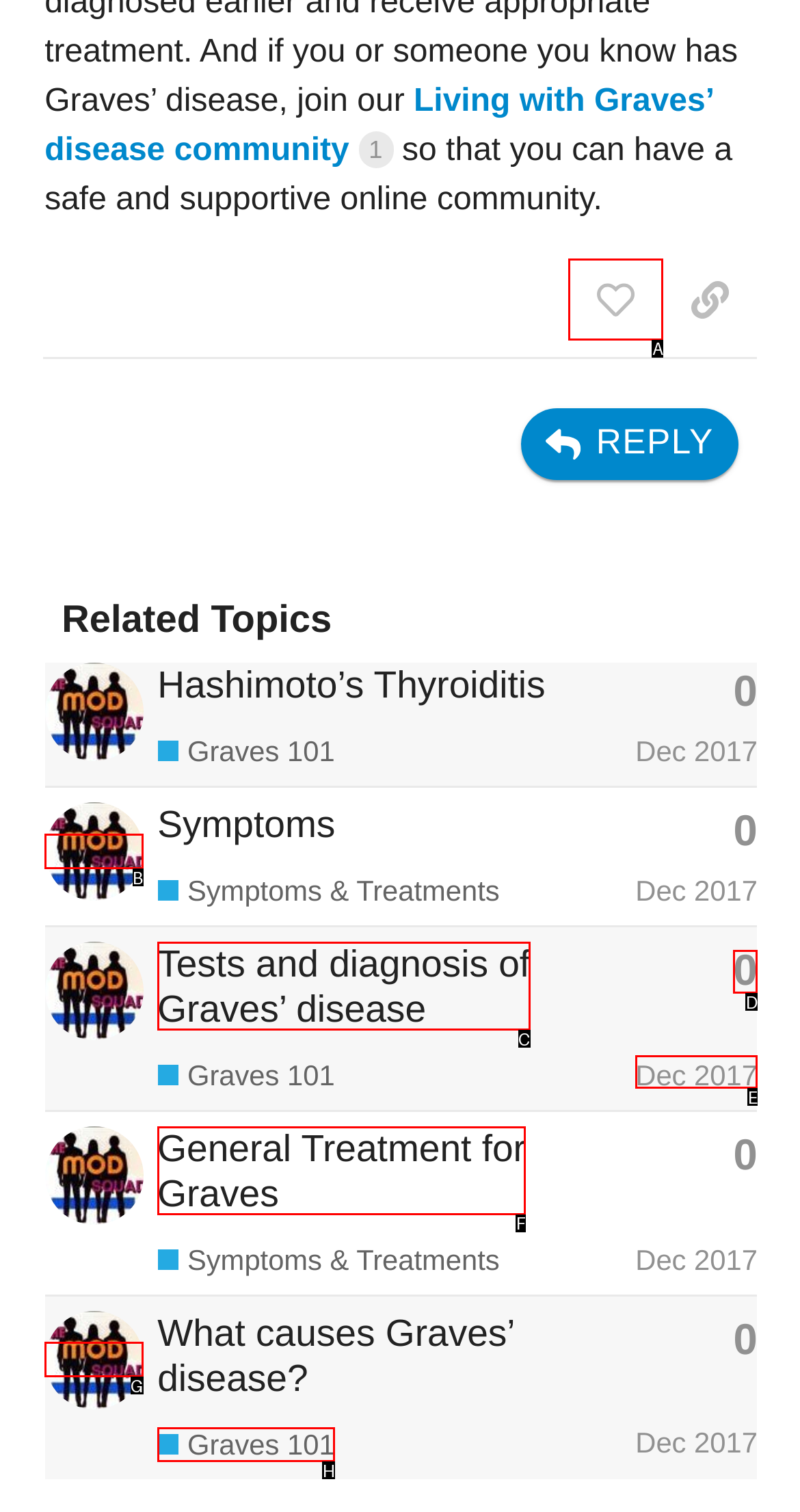Identify the correct UI element to click for the following task: like this post Choose the option's letter based on the given choices.

A